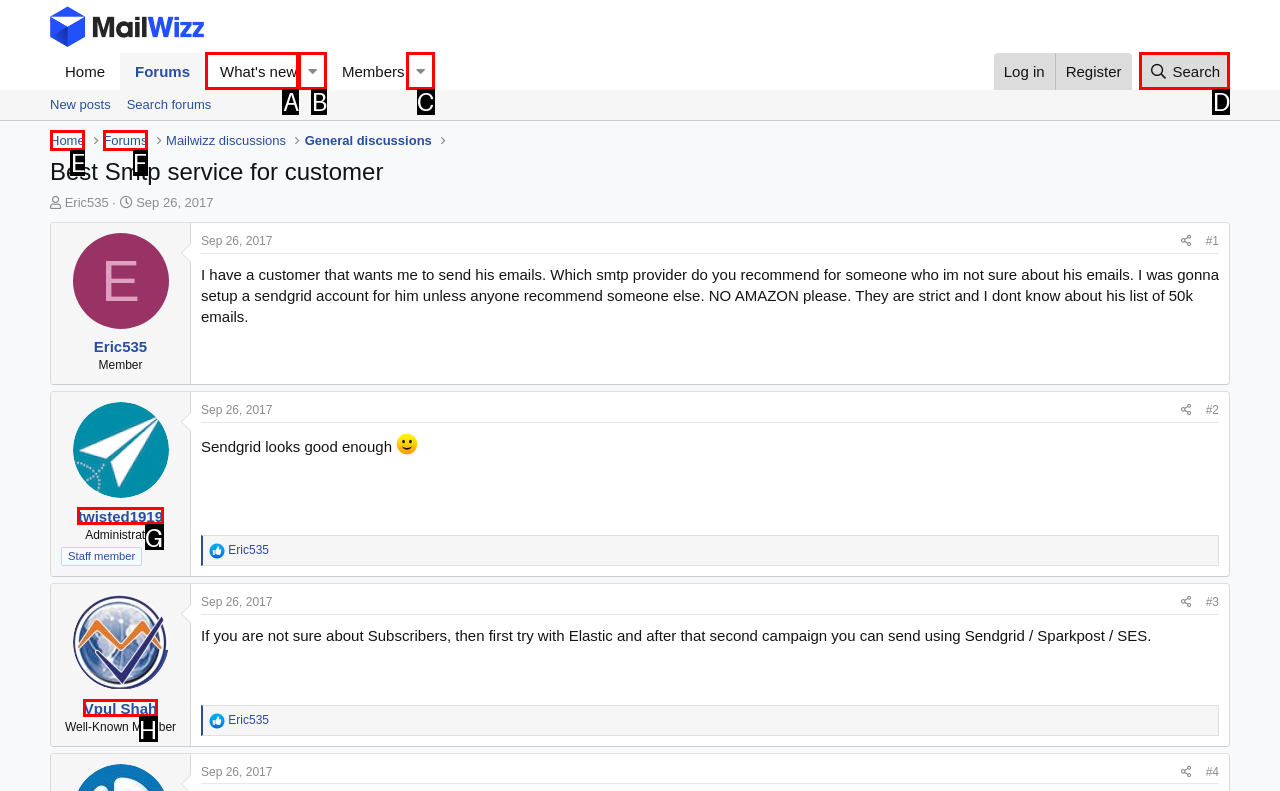Point out the HTML element that matches the following description: What's new
Answer with the letter from the provided choices.

A